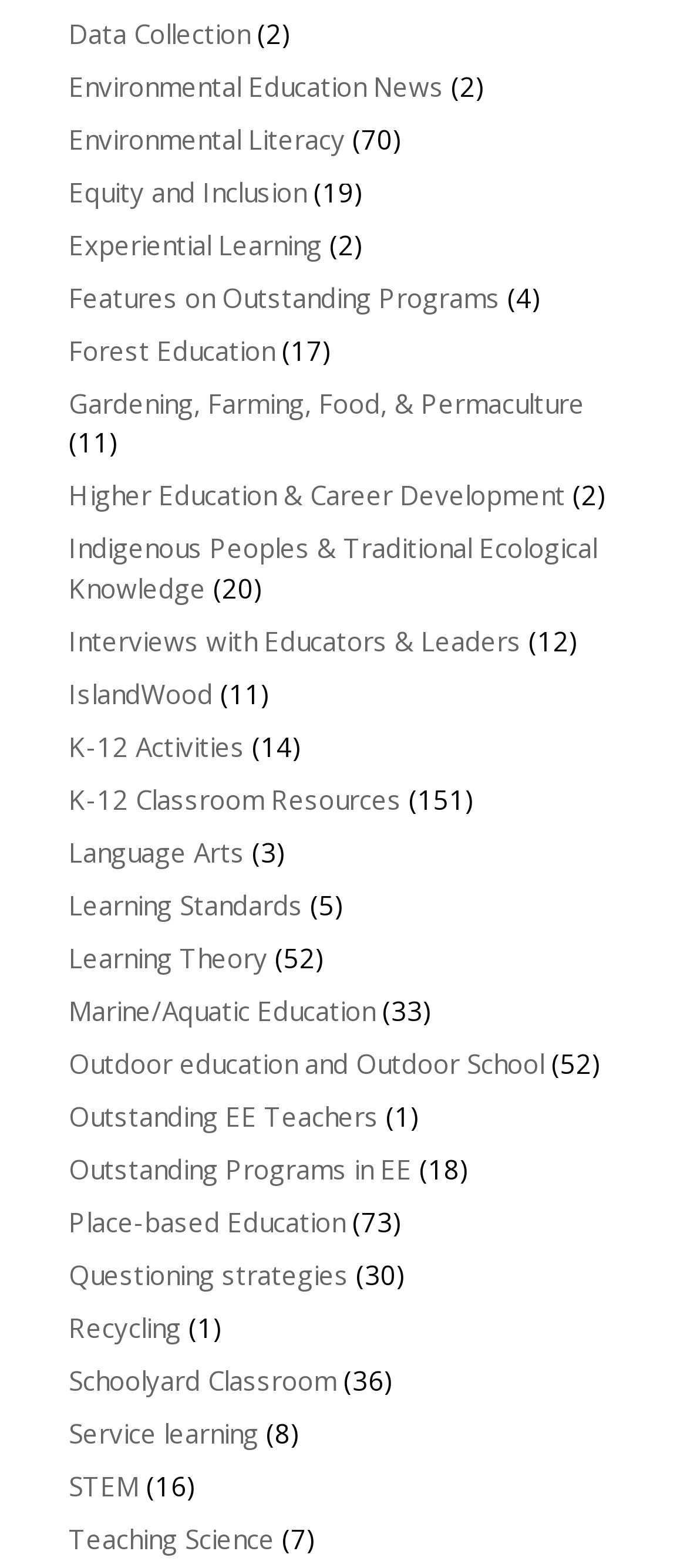Find the bounding box coordinates for the area that should be clicked to accomplish the instruction: "Visit Environmental Education News".

[0.1, 0.044, 0.646, 0.066]